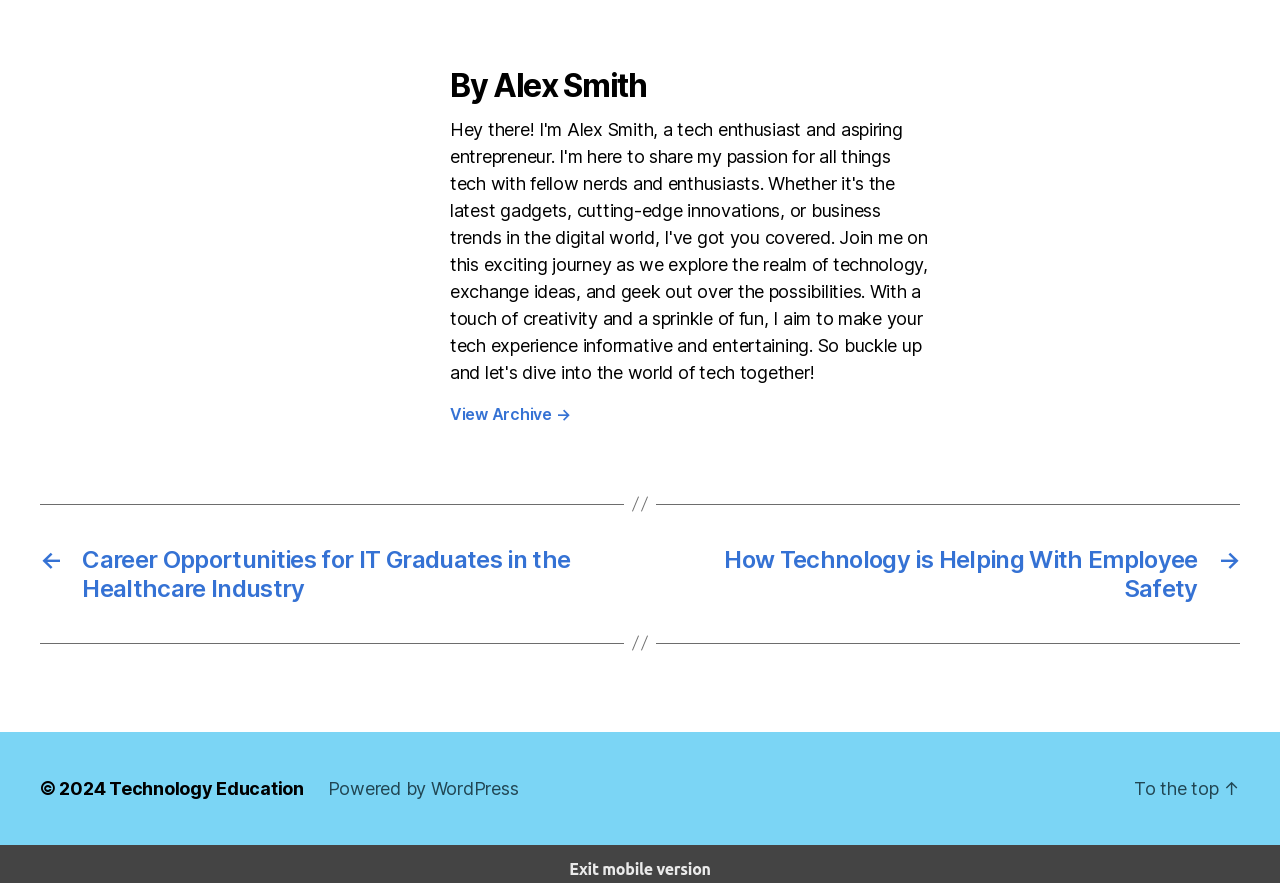Please respond in a single word or phrase: 
What is the year of the copyright?

2024